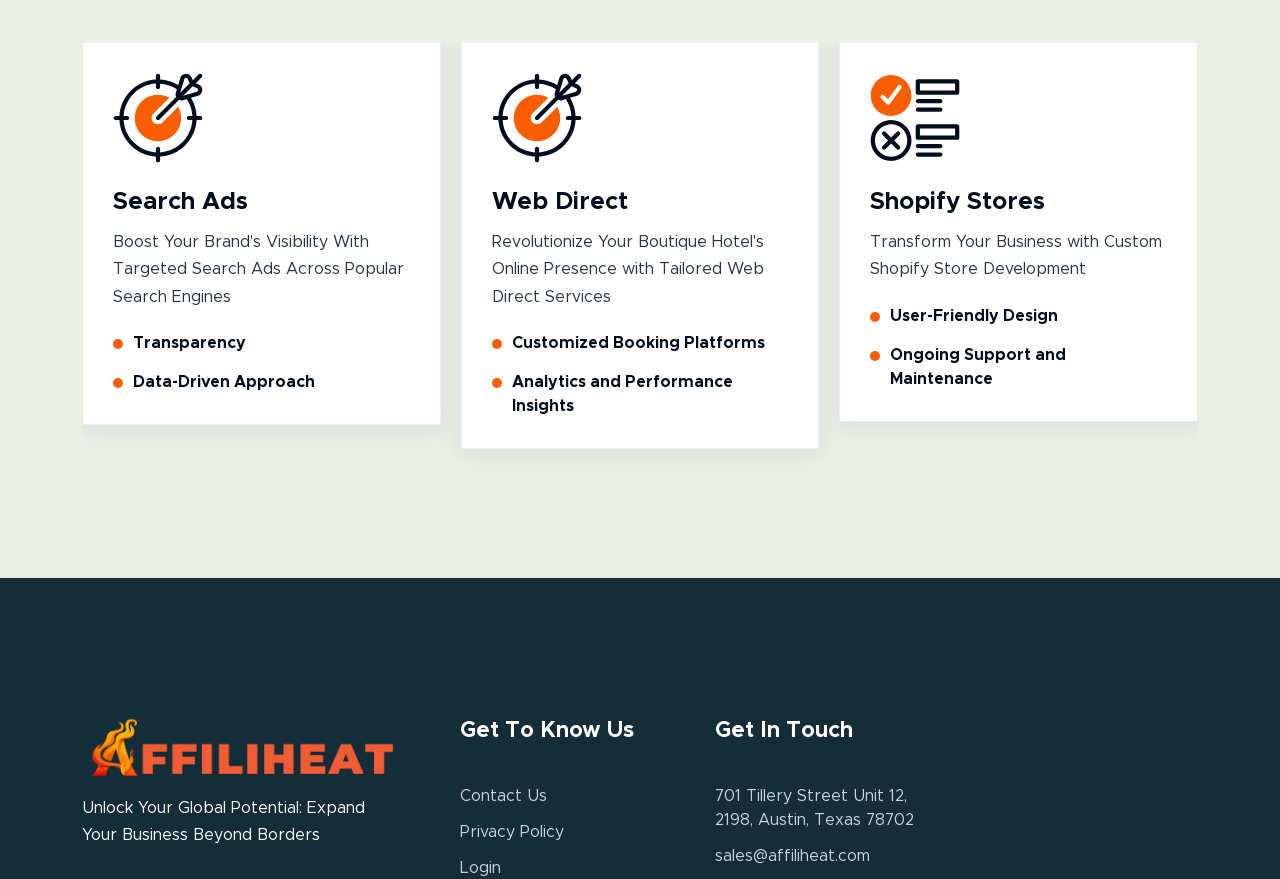How can I contact Affiliheat for sales inquiries?
Provide a detailed and well-explained answer to the question.

The sales email address of Affiliheat is provided in the 'Get In Touch' section of the webpage, which is sales@affiliheat.com. This can be used to contact them for sales-related inquiries.